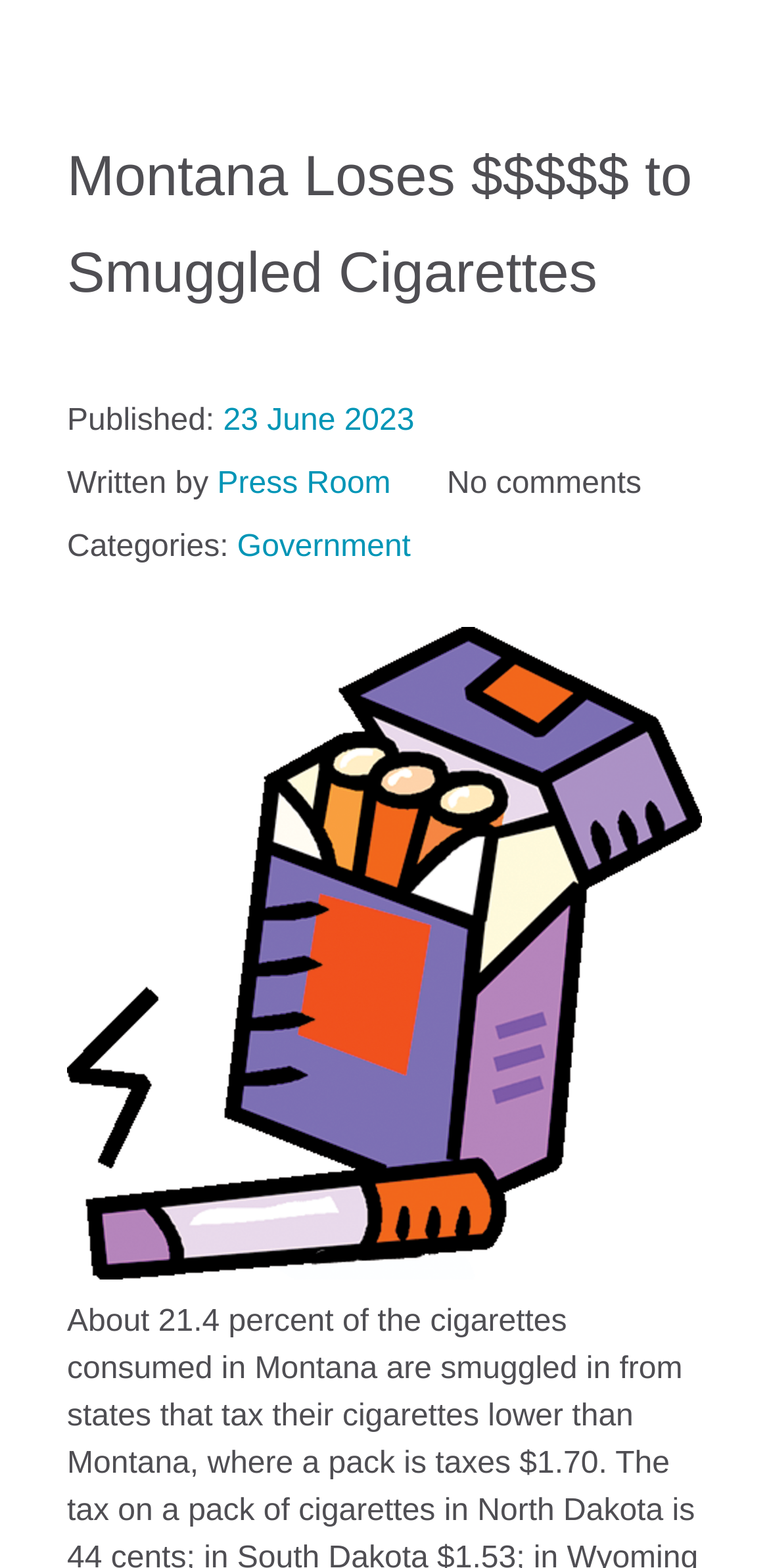Elaborate on the information and visuals displayed on the webpage.

The webpage appears to be an article page from The Big Sky Business Journal. At the top, there is a navigation menu on the left side, taking up about 6% of the screen width. Below the navigation menu, the article title "Montana Loses $$$$$ to Smuggled Cigarettes" is prominently displayed, spanning about 83% of the screen width.

Under the title, there is a section with publication information. The text "Published:" is on the left, followed by the publication date "23 June 2023" on the right. Below this, there is another section with the author information, where the text "Written by" is on the left, and the author name "Press Room" is on the right.

Further down, there is a section with category information, where the text "Categories:" is on the left, and the category name "Government" is on the right. On the same line, but more to the right, there is a text "No comments" indicating that there are no comments on the article.

There is also a hidden link with the same title as the article, "Montana Loses $$$$$ to Smuggled Cigarettes", which takes up a significant portion of the screen, about 83% of the screen width, but is not visible to the user.